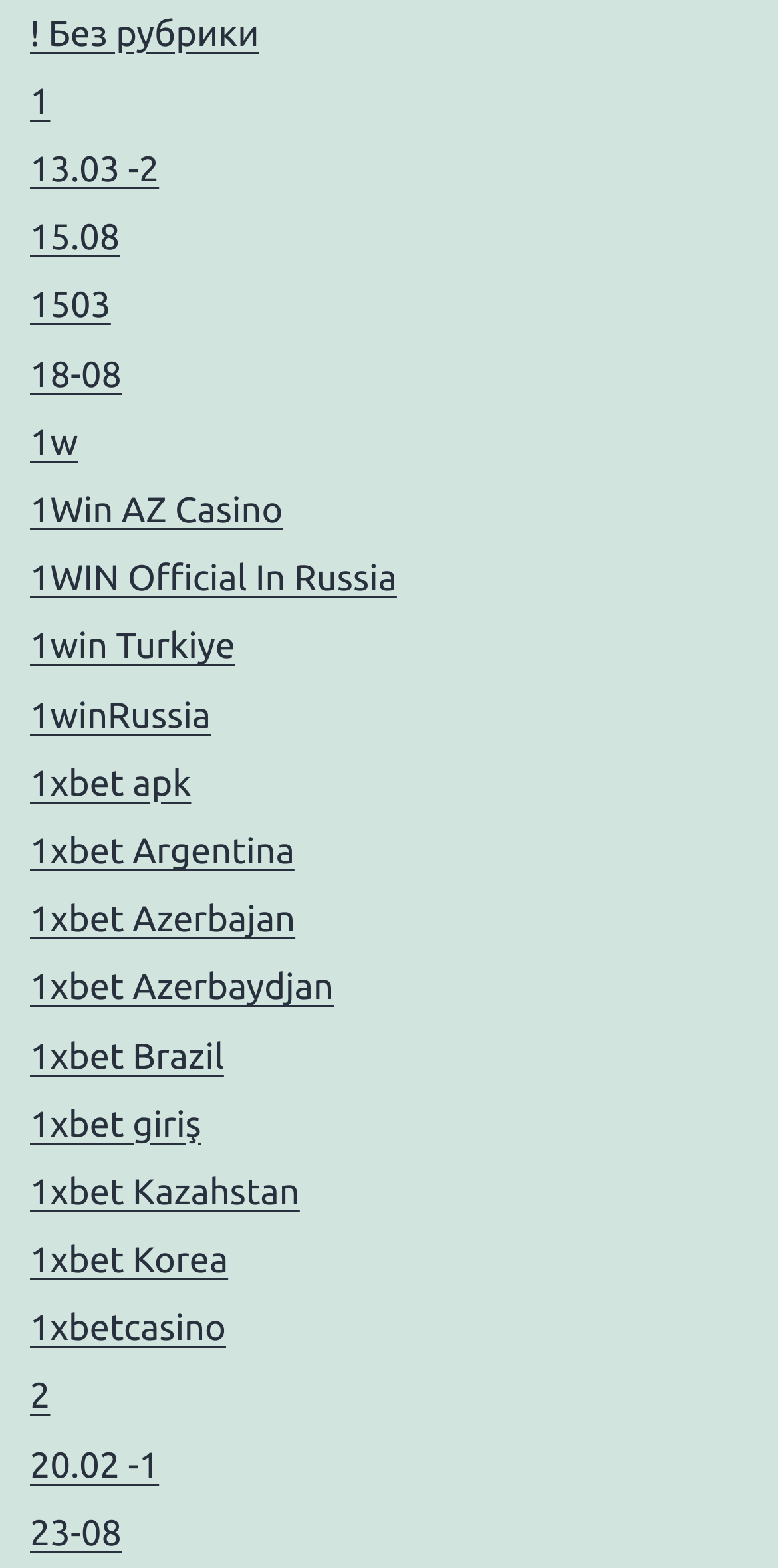What is the text of the link below '1Win AZ Casino'?
From the image, provide a succinct answer in one word or a short phrase.

1WIN Official In Russia